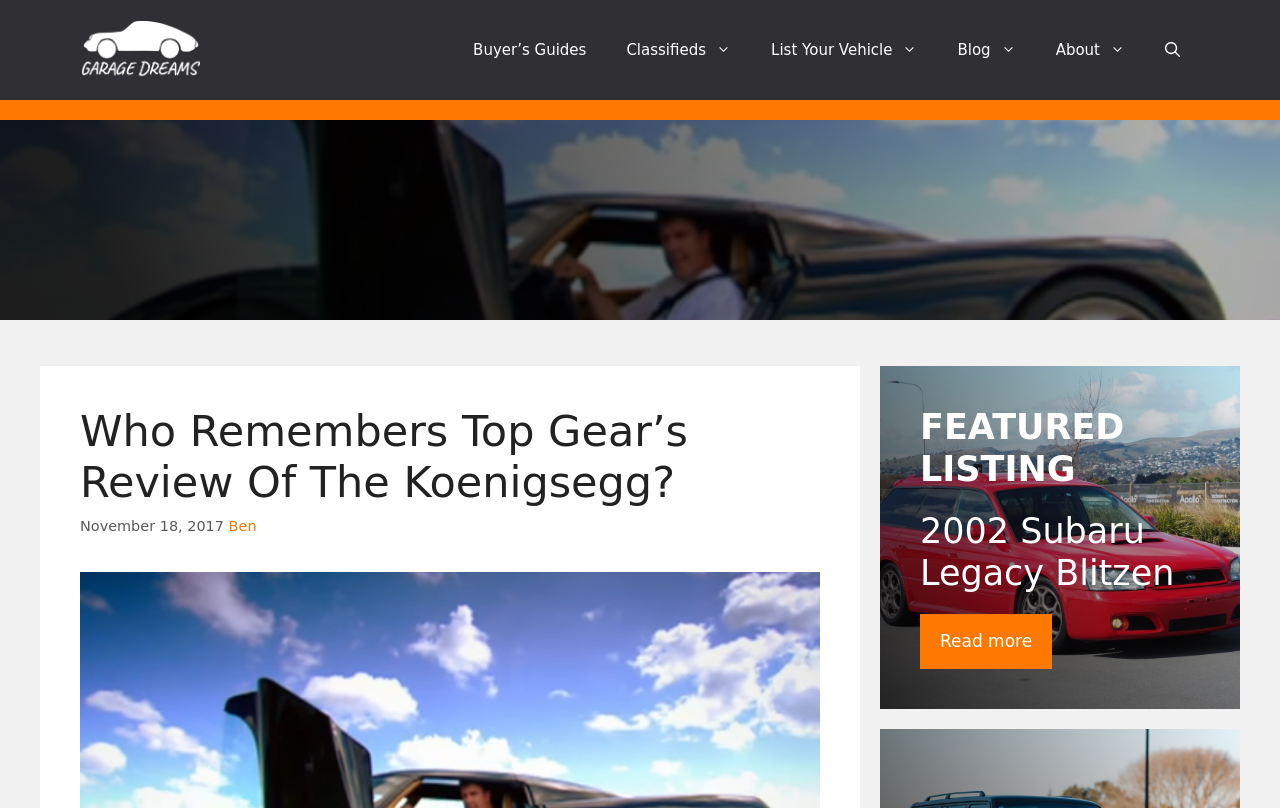Please determine the bounding box coordinates of the area that needs to be clicked to complete this task: 'view the featured listing'. The coordinates must be four float numbers between 0 and 1, formatted as [left, top, right, bottom].

[0.719, 0.502, 0.938, 0.606]